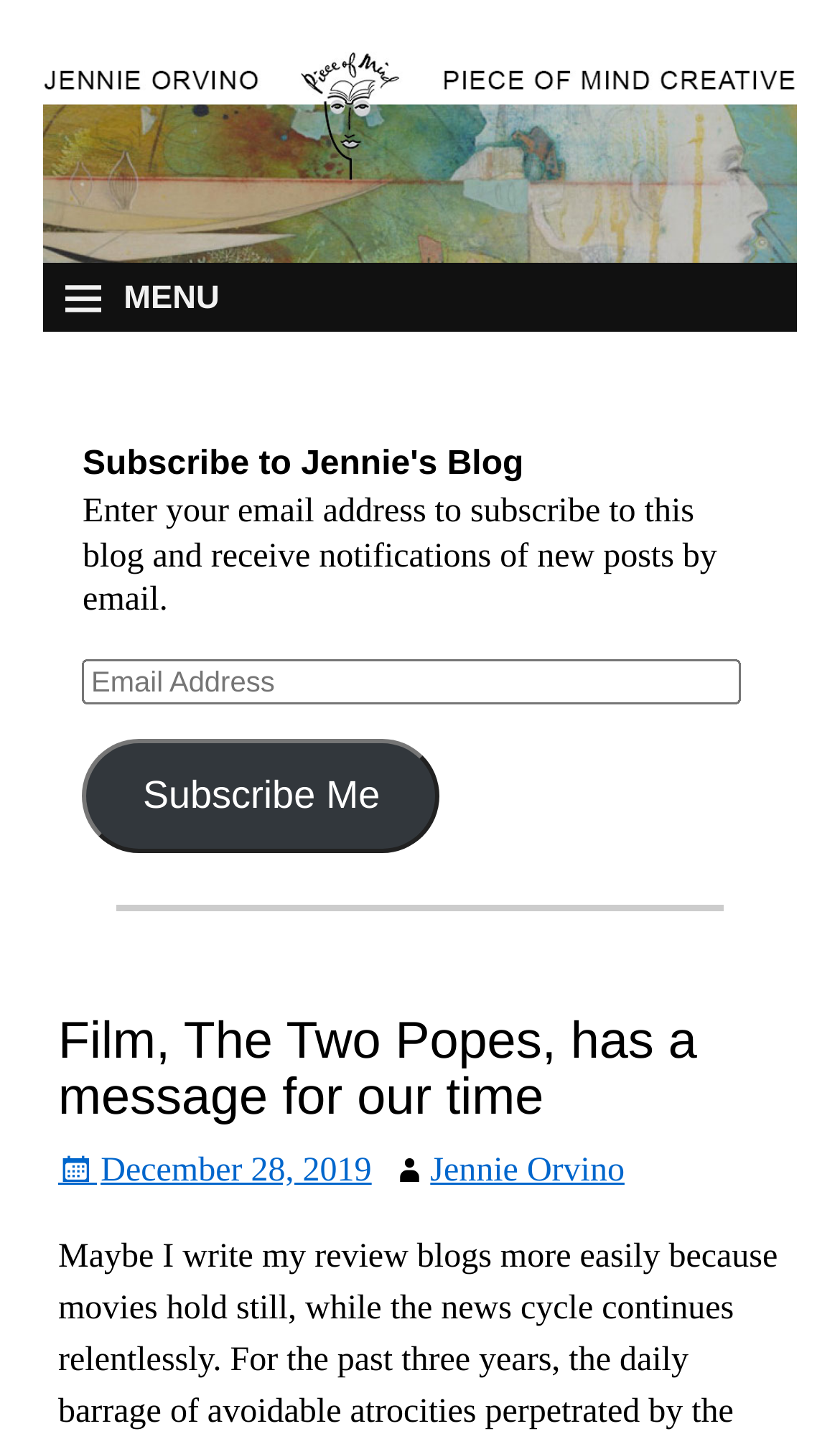What is the purpose of the textbox?
Look at the image and respond to the question as thoroughly as possible.

The textbox is located below the 'Subscribe to Jennie's Blog' heading and has a required attribute, indicating that it needs to be filled in to subscribe to the blog. Its purpose is to enter an email address to receive notifications of new posts by email.